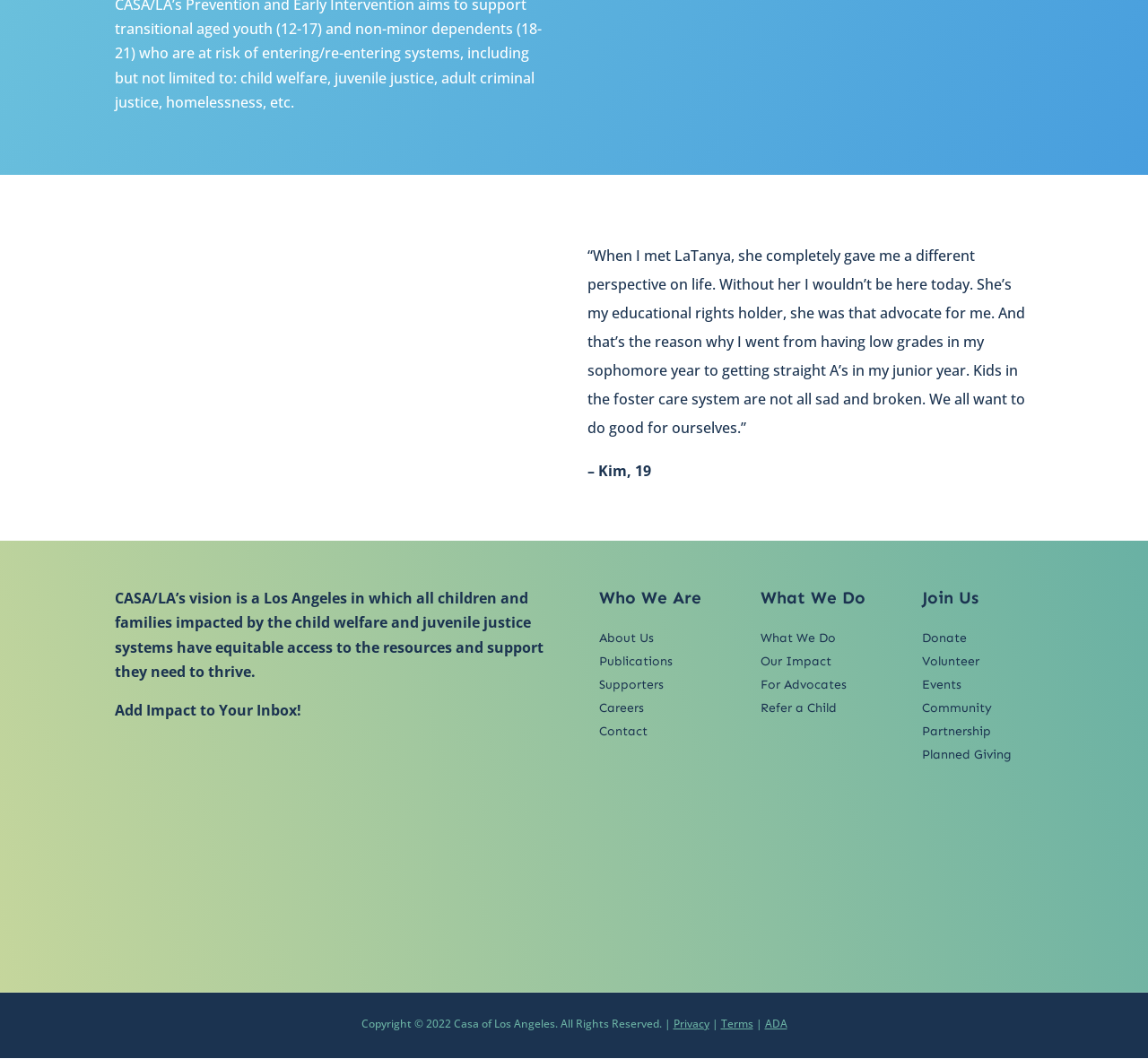Find the bounding box coordinates of the clickable area that will achieve the following instruction: "Donate to CASA/LA".

[0.803, 0.595, 0.842, 0.61]